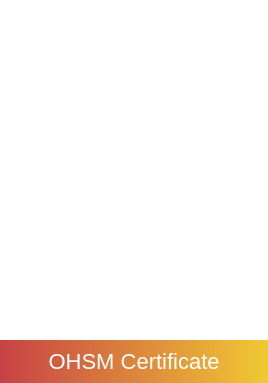Describe thoroughly the contents of the image.

The image showcases the "OHSM Certificate" from Kerui, which is part of a series of quality assurance certifications demonstrating the company's commitment to maintaining high industry standards. This certificate reflects adherence to Occupational Health and Safety Management system guidelines, reinforcing Kerui's dedication to product safety and quality. The certificate is visually presented against a gradient background, transitioning from shades of red to yellow, further emphasizing its significance.